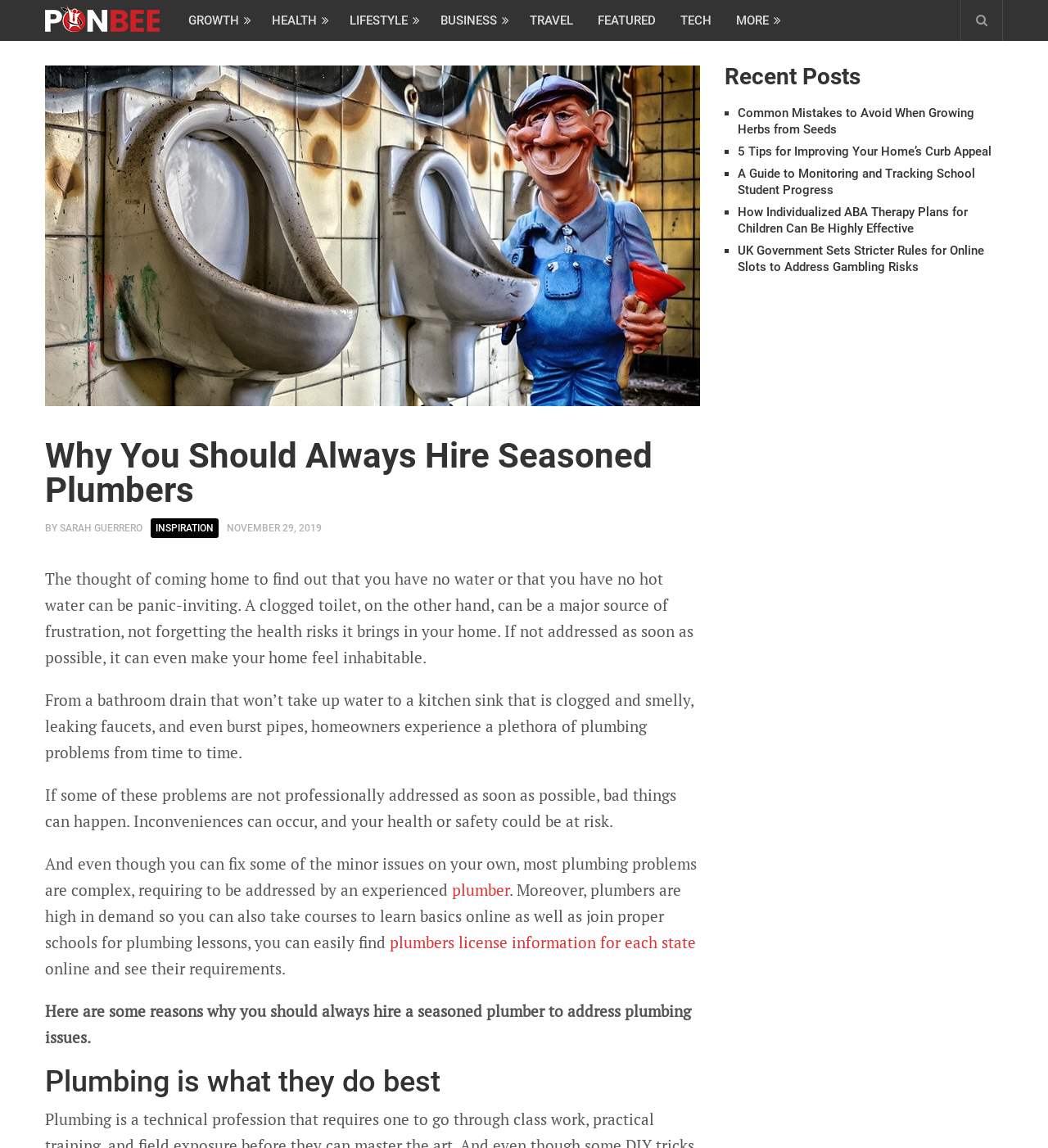What is the topic of the article?
Can you give a detailed and elaborate answer to the question?

The topic of the article can be determined by reading the heading 'Why You Should Always Hire Seasoned Plumbers' and the subsequent paragraphs that discuss various plumbing problems and the importance of hiring experienced plumbers.